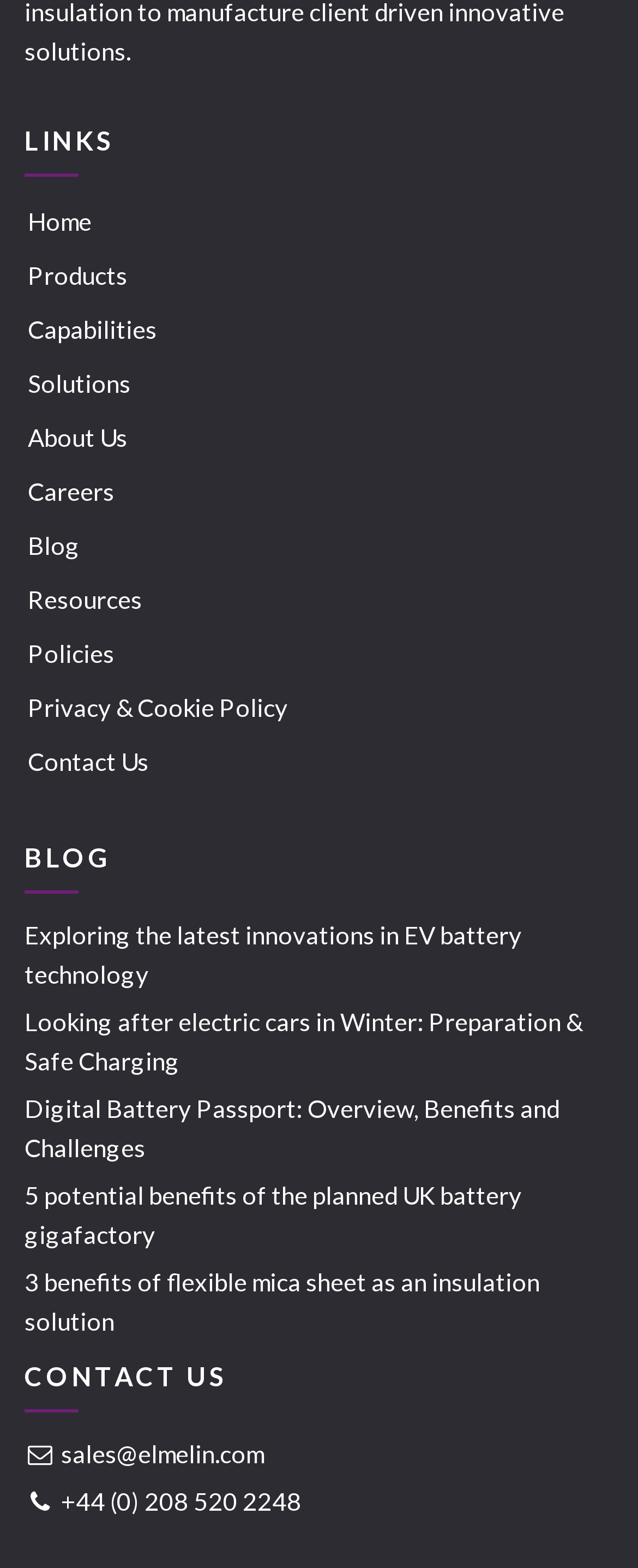Identify the bounding box for the described UI element: "Solutions".

[0.044, 0.232, 0.205, 0.257]